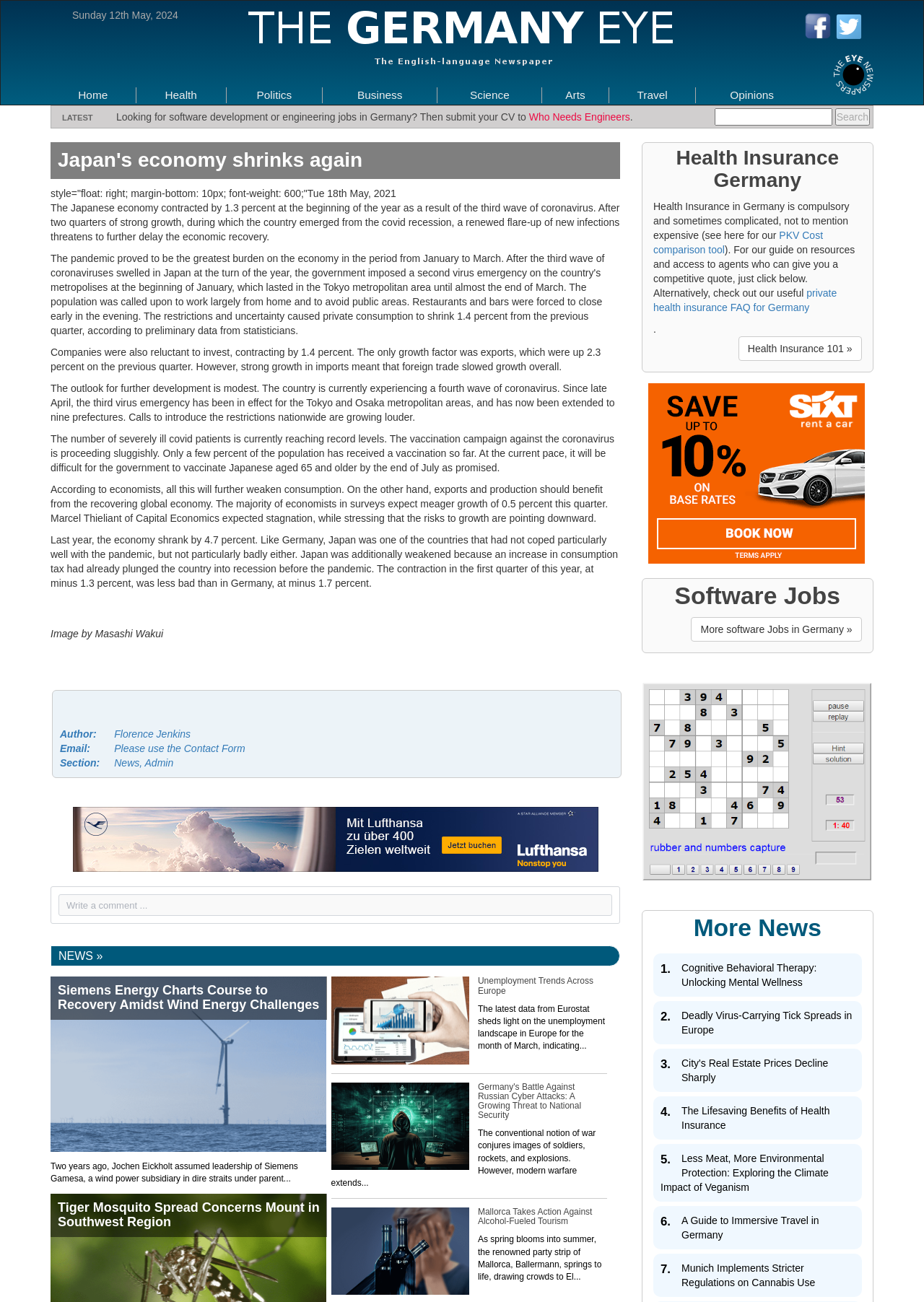Determine the bounding box coordinates (top-left x, top-left y, bottom-right x, bottom-right y) of the UI element described in the following text: title="Daily Sudoku"

[0.695, 0.595, 0.945, 0.604]